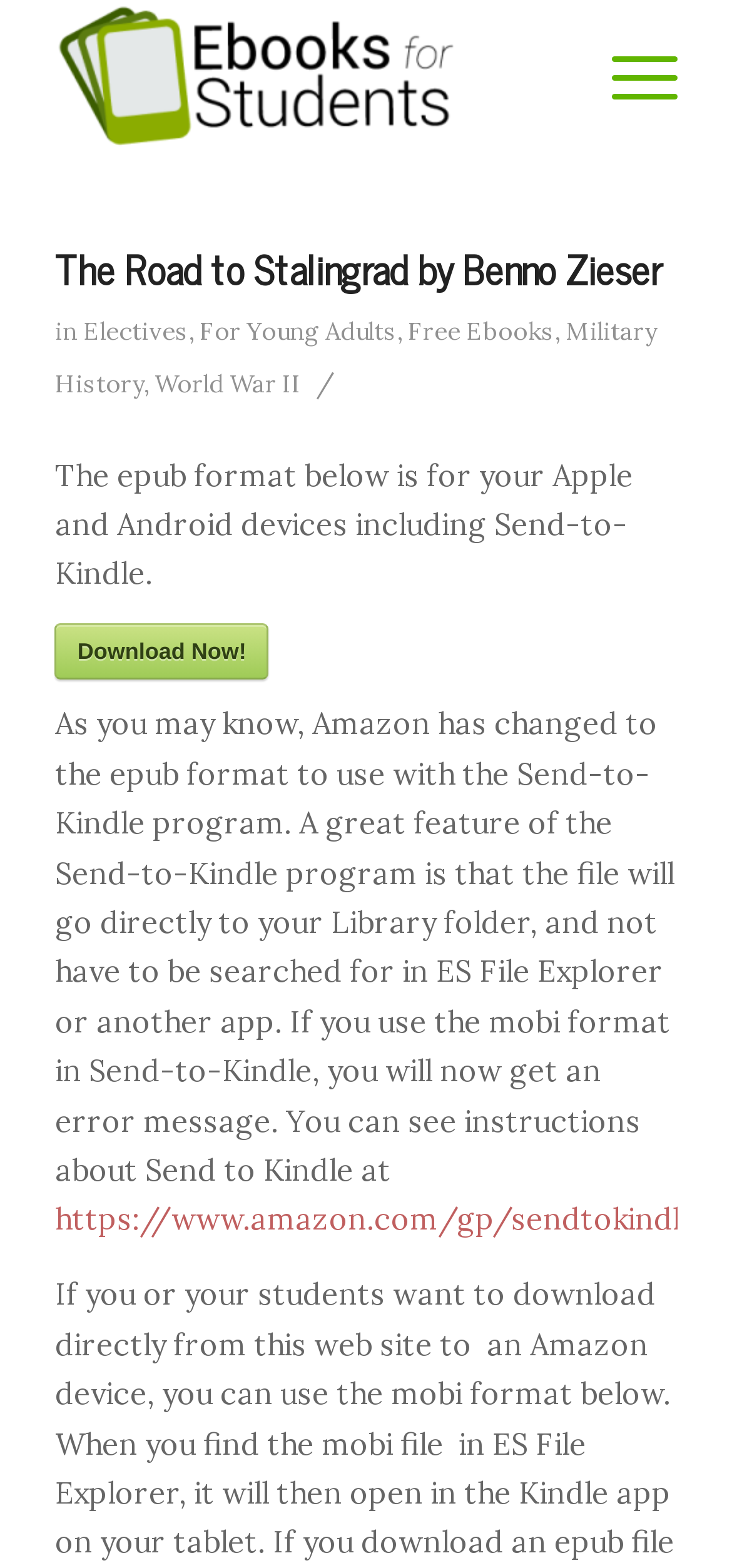Offer a detailed account of what is visible on the webpage.

The webpage is about an e-book titled "The Road to Stalingrad by Benno Zieser" and is part of the "Ebooks for Students" collection. At the top-left corner, there is a logo image with the text "Ebooks for Students" next to it, which is also a link. On the top-right corner, there is another link with no text.

Below the logo, there is a header section that spans the entire width of the page. The header contains the title of the e-book, "The Road to Stalingrad by Benno Zieser", which is also a link. Next to the title, there are several links to categories, including "Electives", "For Young Adults", "Free Ebooks", "Military History", and "World War II", separated by commas.

Below the header, there is a paragraph of text that explains the availability of the e-book in epub format for Apple and Android devices, including Send-to-Kindle. Next to this text, there is a "Download Now!" link. The paragraph continues to explain the benefits of using the epub format with the Send-to-Kindle program, including the ability to send files directly to the Library folder.